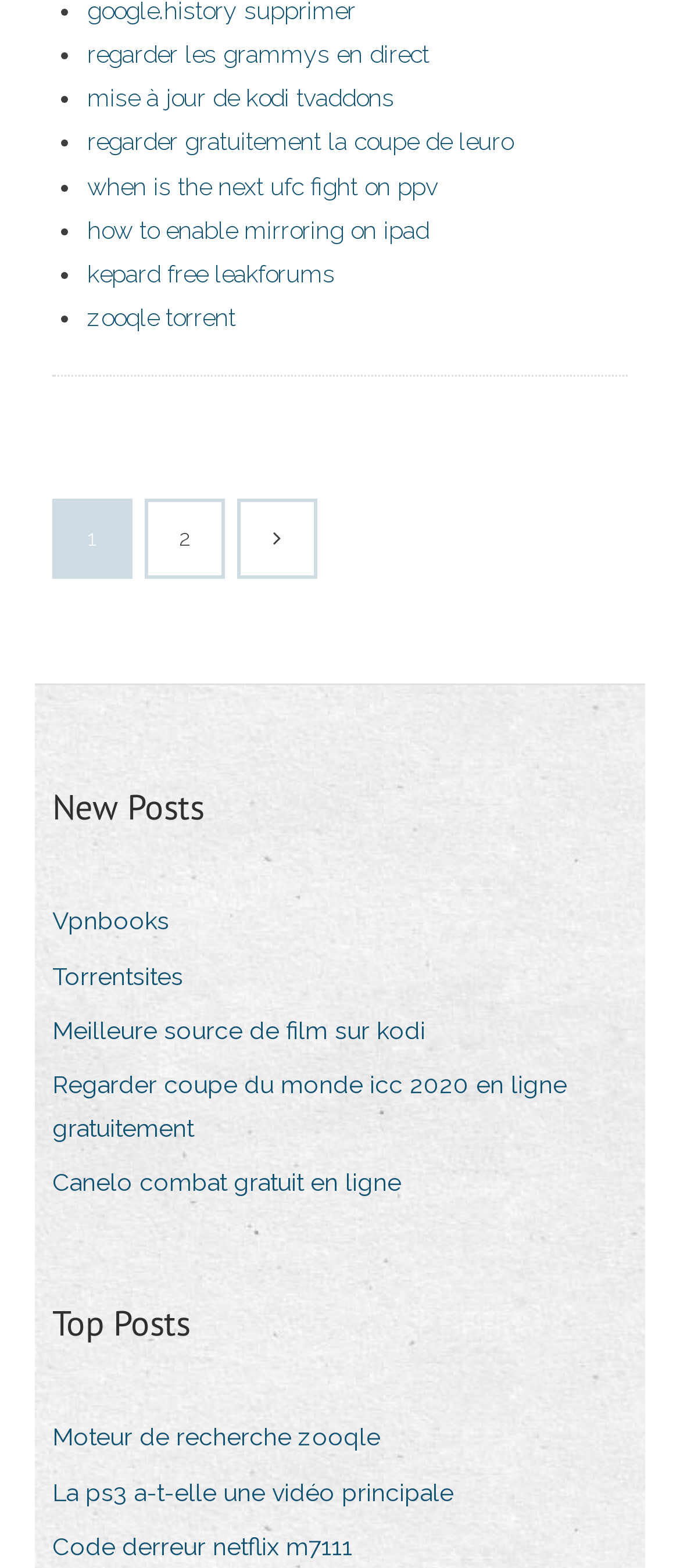Find the bounding box of the UI element described as: "Torrentsites". The bounding box coordinates should be given as four float values between 0 and 1, i.e., [left, top, right, bottom].

[0.077, 0.608, 0.308, 0.638]